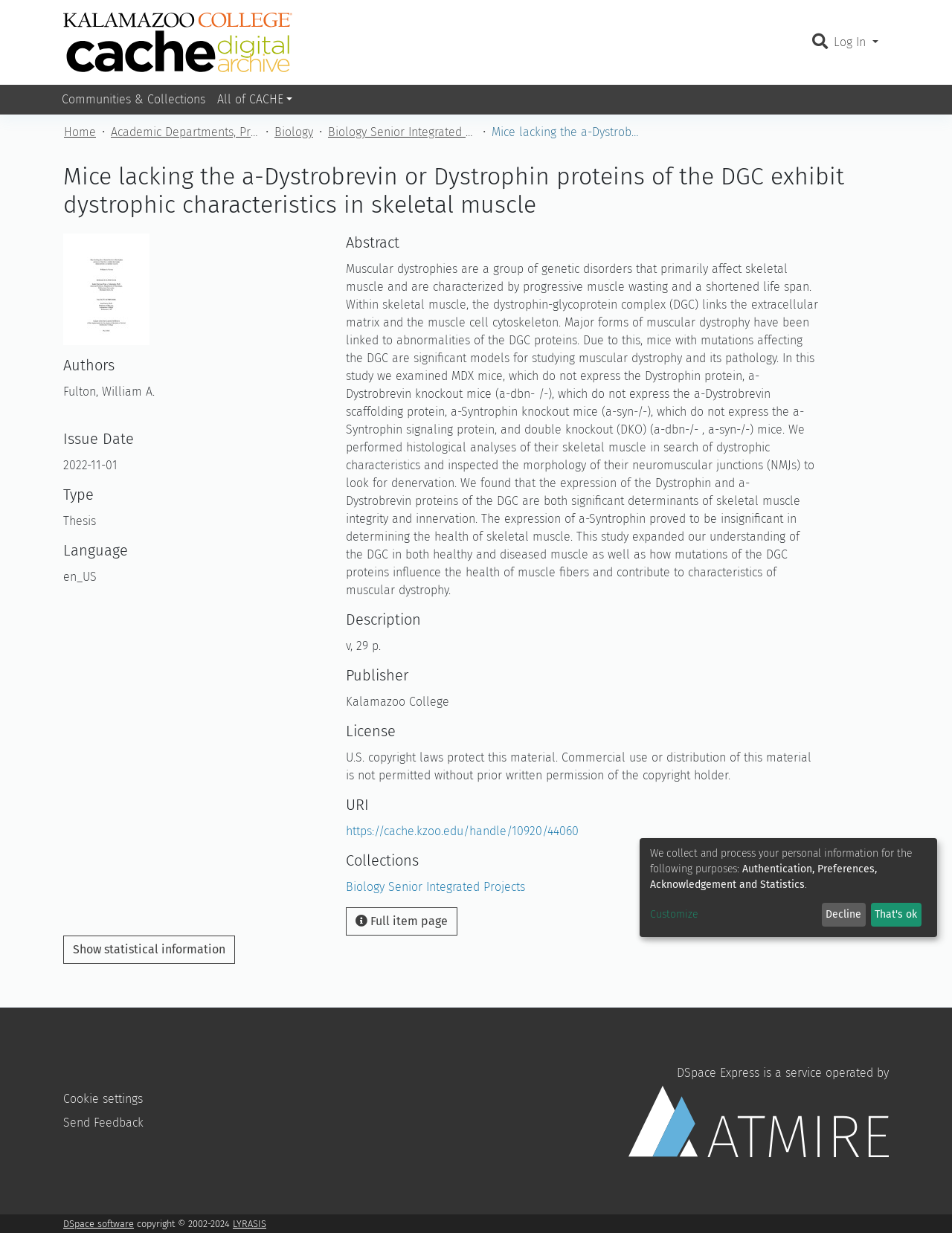What is the language of the thesis?
Look at the screenshot and respond with a single word or phrase.

en_US